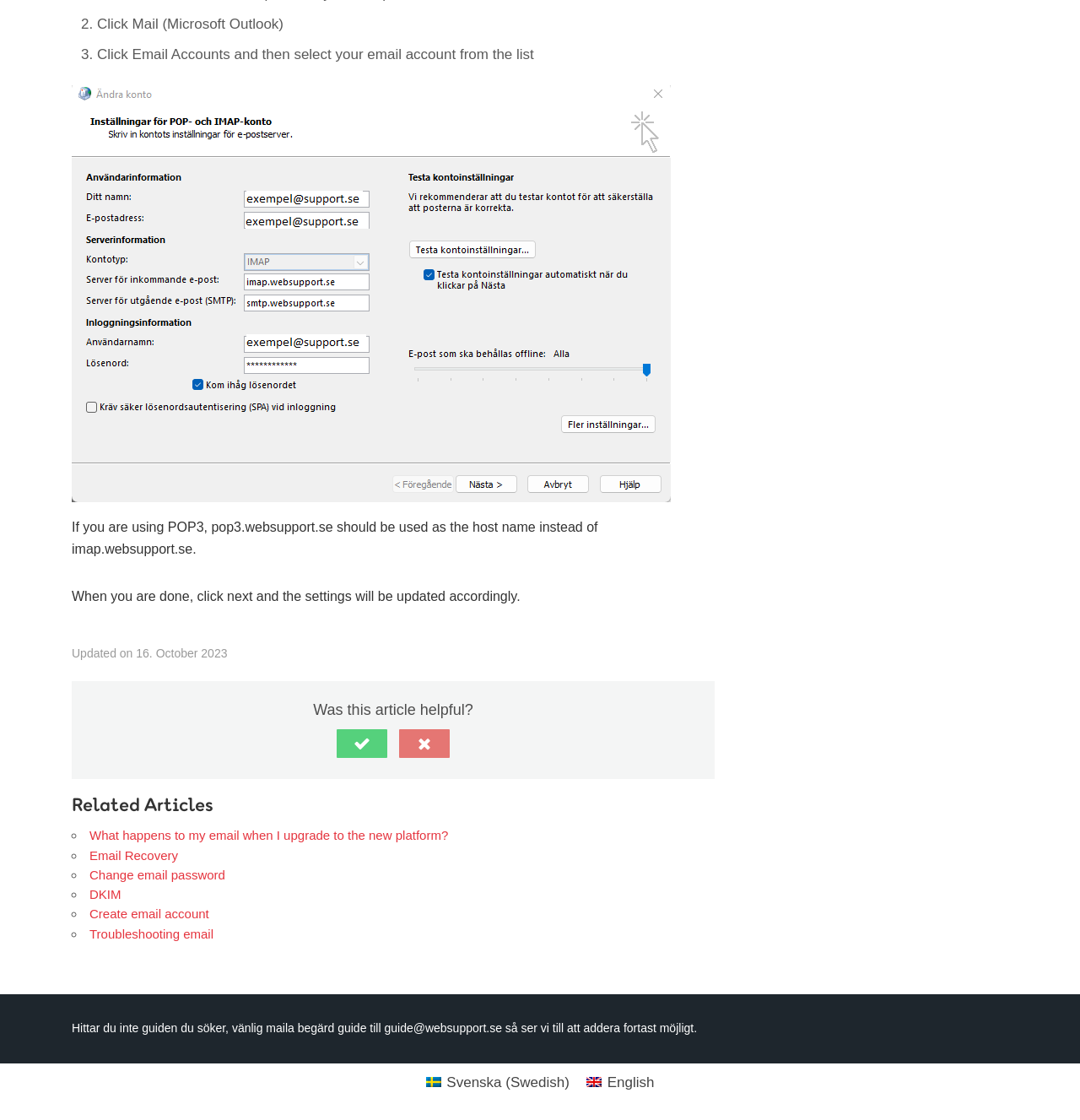Please provide the bounding box coordinates for the element that needs to be clicked to perform the instruction: "Click No to rate the article not helpful". The coordinates must consist of four float numbers between 0 and 1, formatted as [left, top, right, bottom].

[0.37, 0.651, 0.417, 0.677]